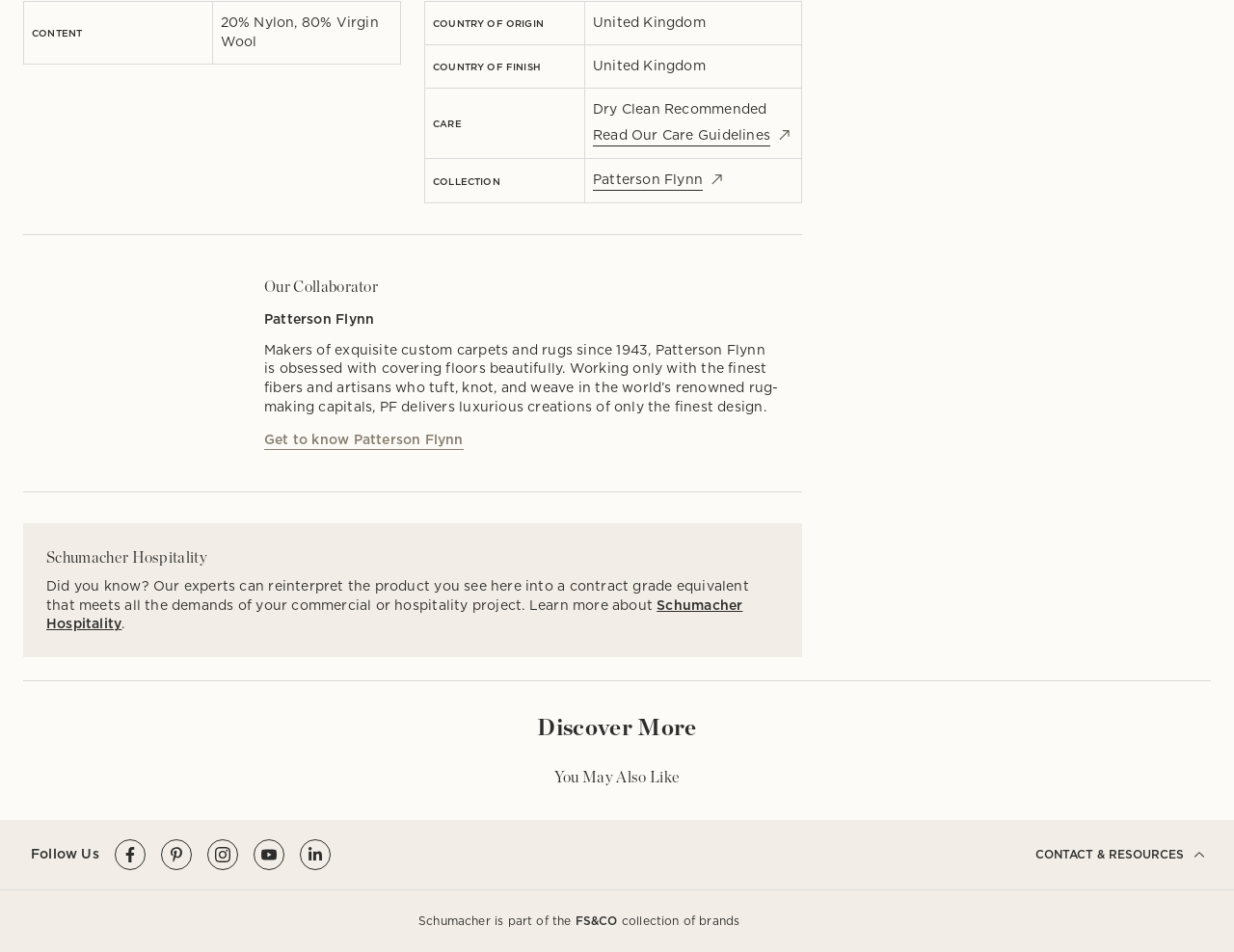Determine the bounding box coordinates for the clickable element required to fulfill the instruction: "Get to know Schumacher Hospitality". Provide the coordinates as four float numbers between 0 and 1, i.e., [left, top, right, bottom].

[0.038, 0.627, 0.602, 0.663]